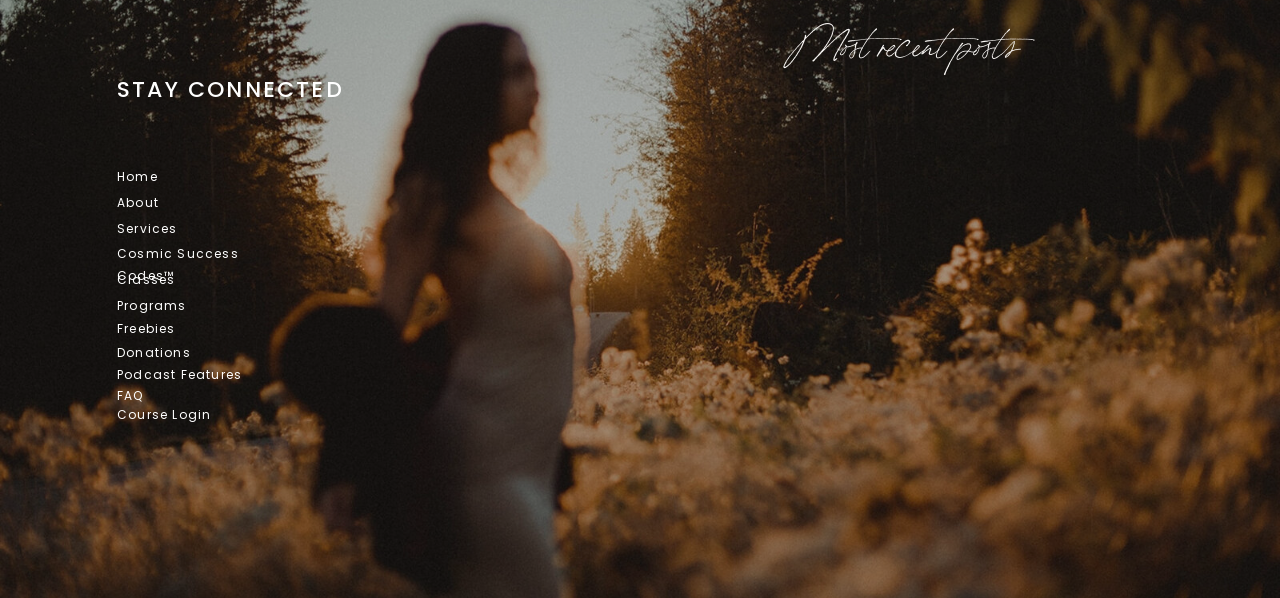Determine the bounding box coordinates of the region to click in order to accomplish the following instruction: "Click on the 'Freebies' link". Provide the coordinates as four float numbers between 0 and 1, specifically [left, top, right, bottom].

[0.091, 0.532, 0.231, 0.57]